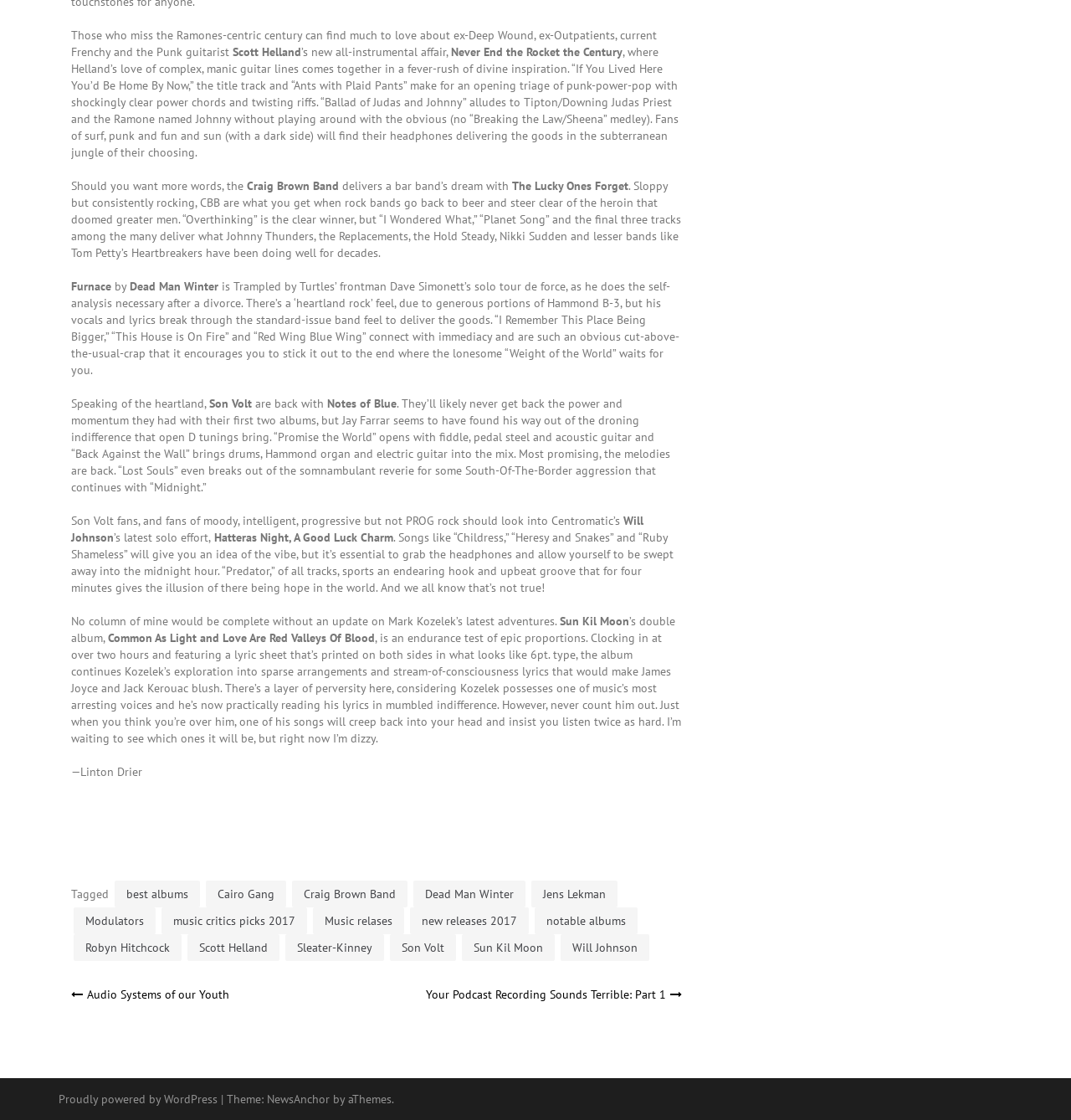Which band is mentioned as having a 'heartland rock' feel?
Using the information presented in the image, please offer a detailed response to the question.

The answer can be found in the text 'There’s a ‘heartland rock’ feel, due to generous portions of Hammond B-3...' which is mentioned in the context of Dead Man Winter's music.